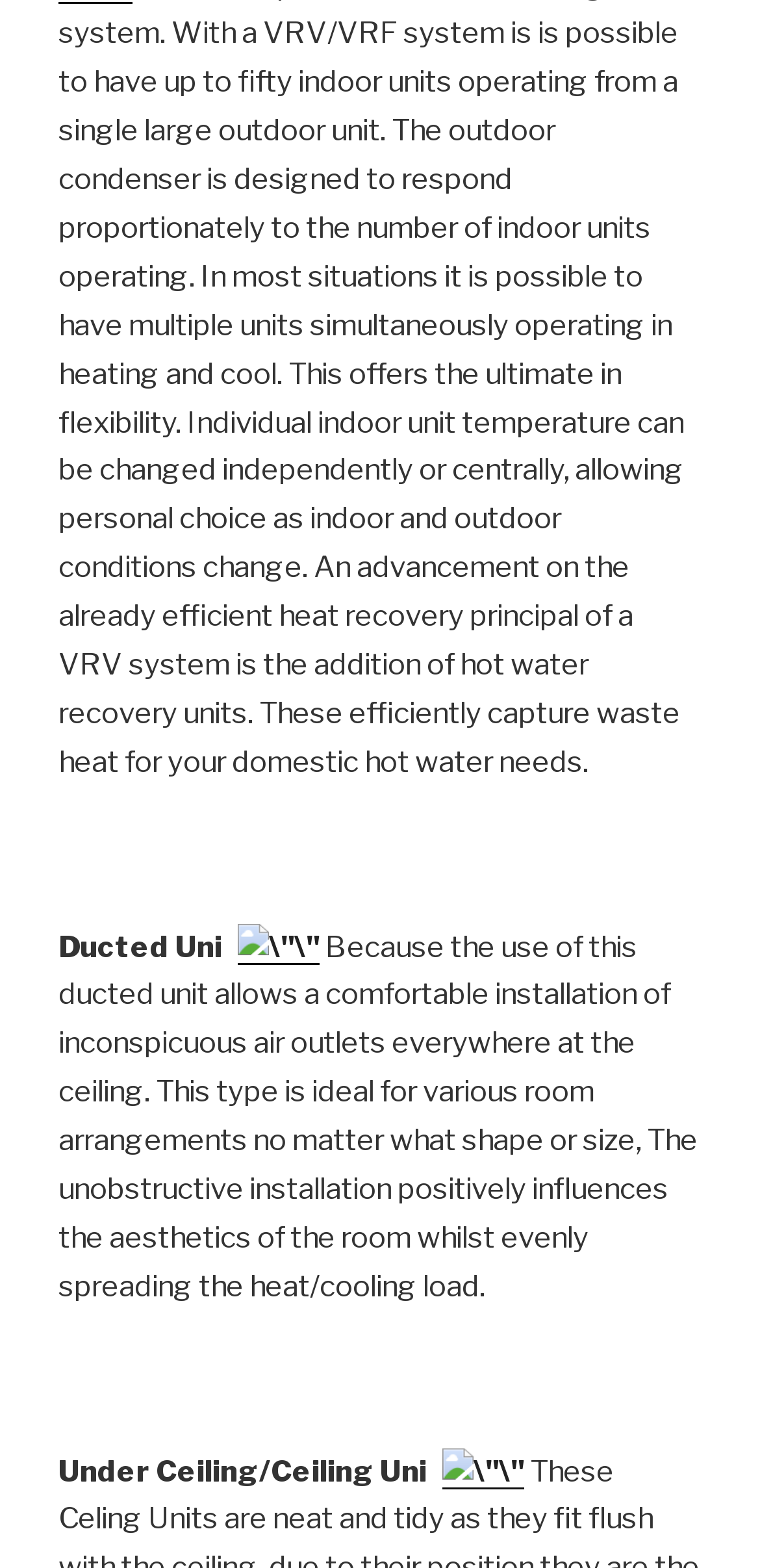Find the bounding box coordinates for the HTML element specified by: "parent_node: Ducted Unit".

[0.313, 0.592, 0.421, 0.615]